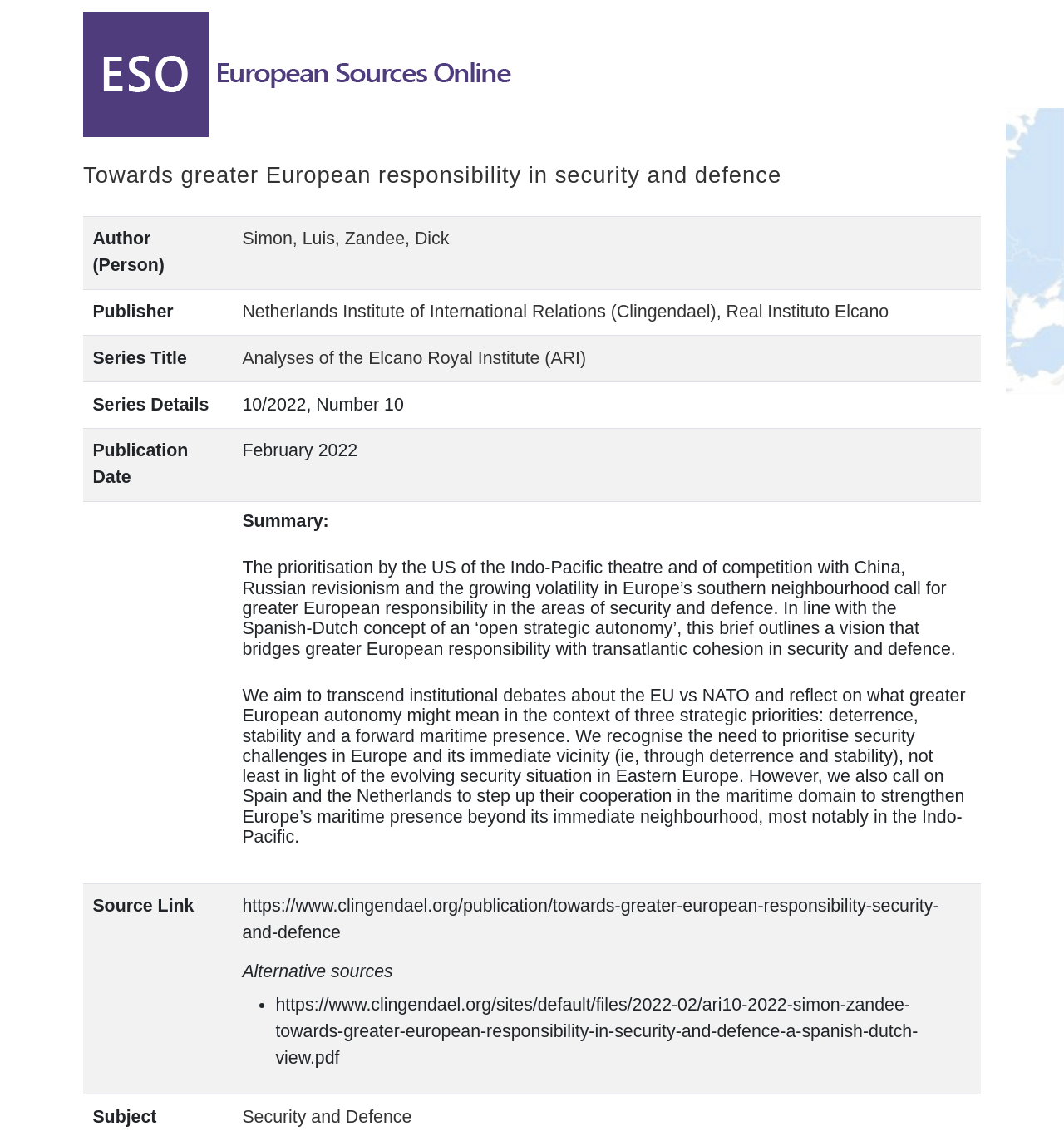Extract the main heading text from the webpage.

Towards greater European responsibility in security and defence